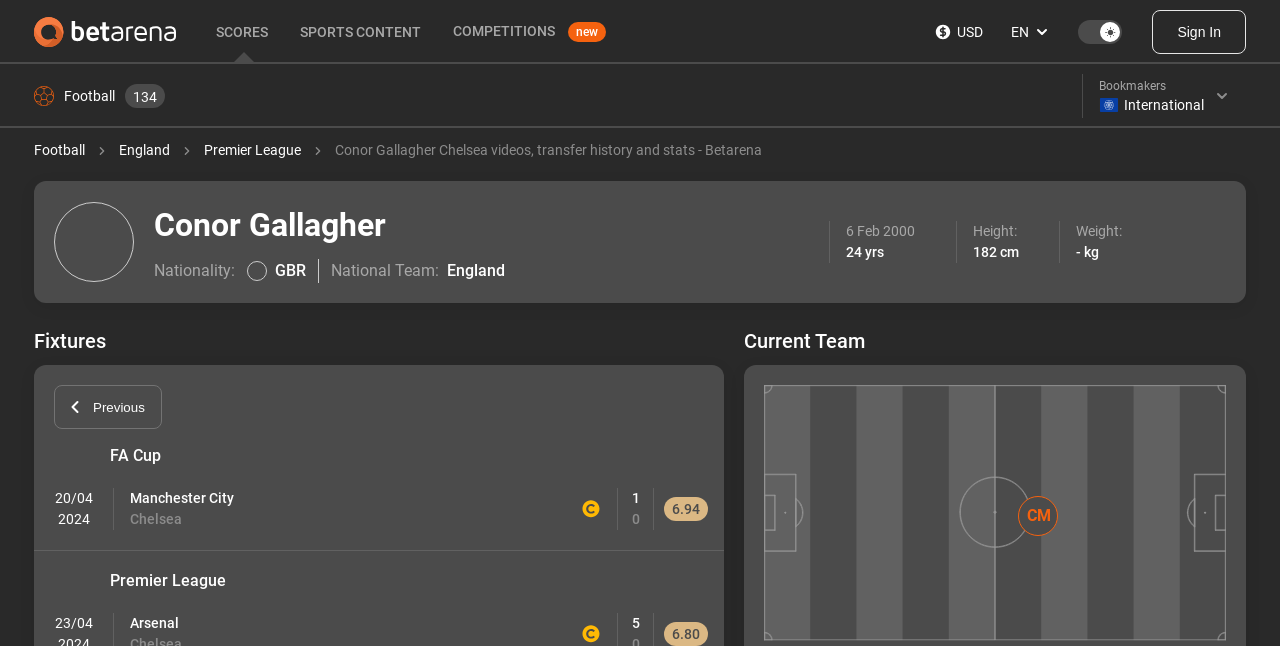Locate the bounding box of the UI element with the following description: "Manchester City Chelsea".

[0.088, 0.755, 0.189, 0.82]